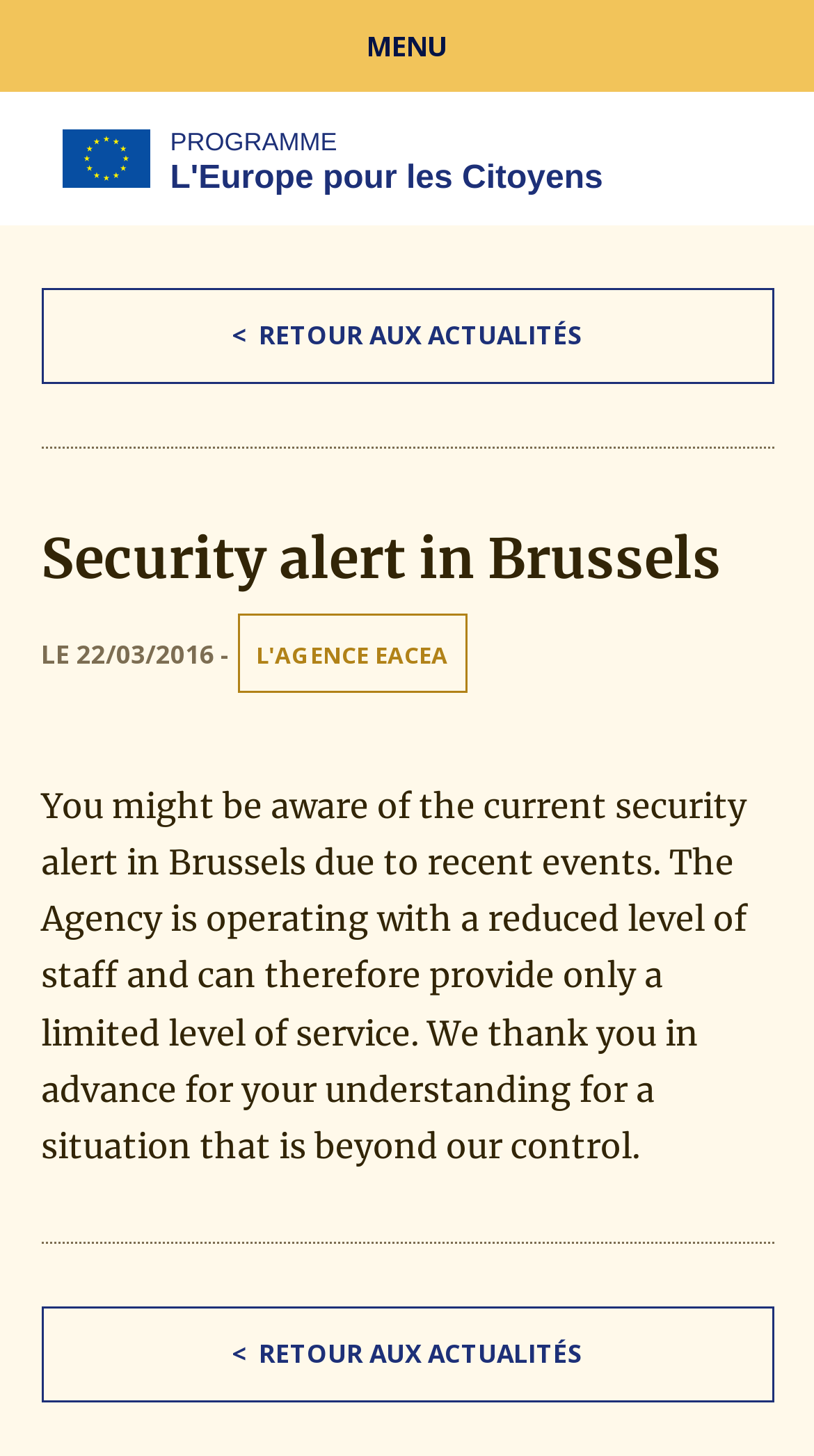Identify the bounding box coordinates for the element you need to click to achieve the following task: "Go to PROGRAMME L'Europe pour les Citoyens". Provide the bounding box coordinates as four float numbers between 0 and 1, in the form [left, top, right, bottom].

[0.076, 0.106, 0.741, 0.135]